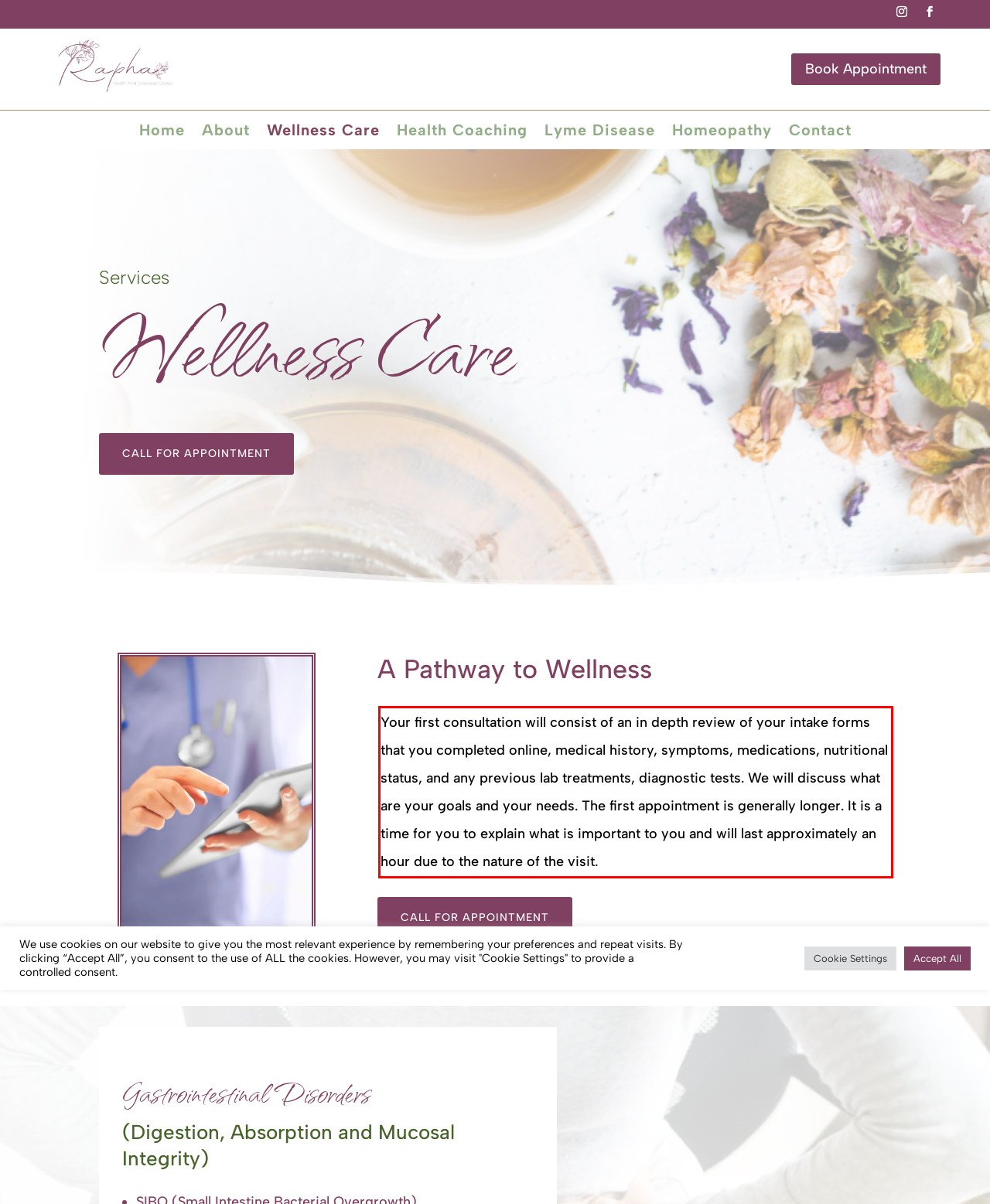You are given a webpage screenshot with a red bounding box around a UI element. Extract and generate the text inside this red bounding box.

Your first consultation will consist of an in depth review of your intake forms that you completed online, medical history, symptoms, medications, nutritional status, and any previous lab treatments, diagnostic tests. We will discuss what are your goals and your needs. The first appointment is generally longer. It is a time for you to explain what is important to you and will last approximately an hour due to the nature of the visit.